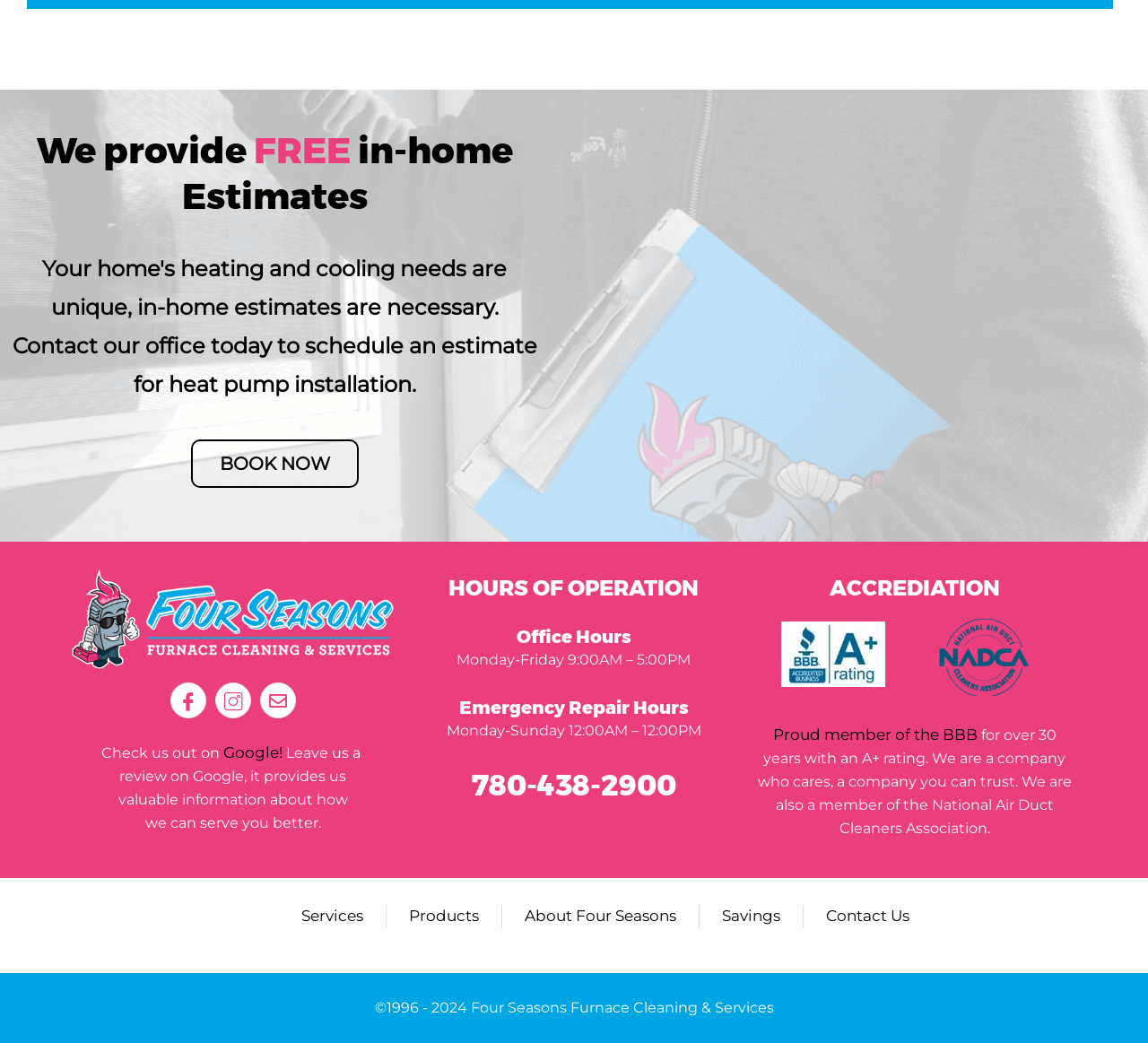From the webpage screenshot, identify the region described by Proud member of the BBB. Provide the bounding box coordinates as (top-left x, top-left y, bottom-right x, bottom-right y), with each value being a floating point number between 0 and 1.

[0.673, 0.696, 0.852, 0.713]